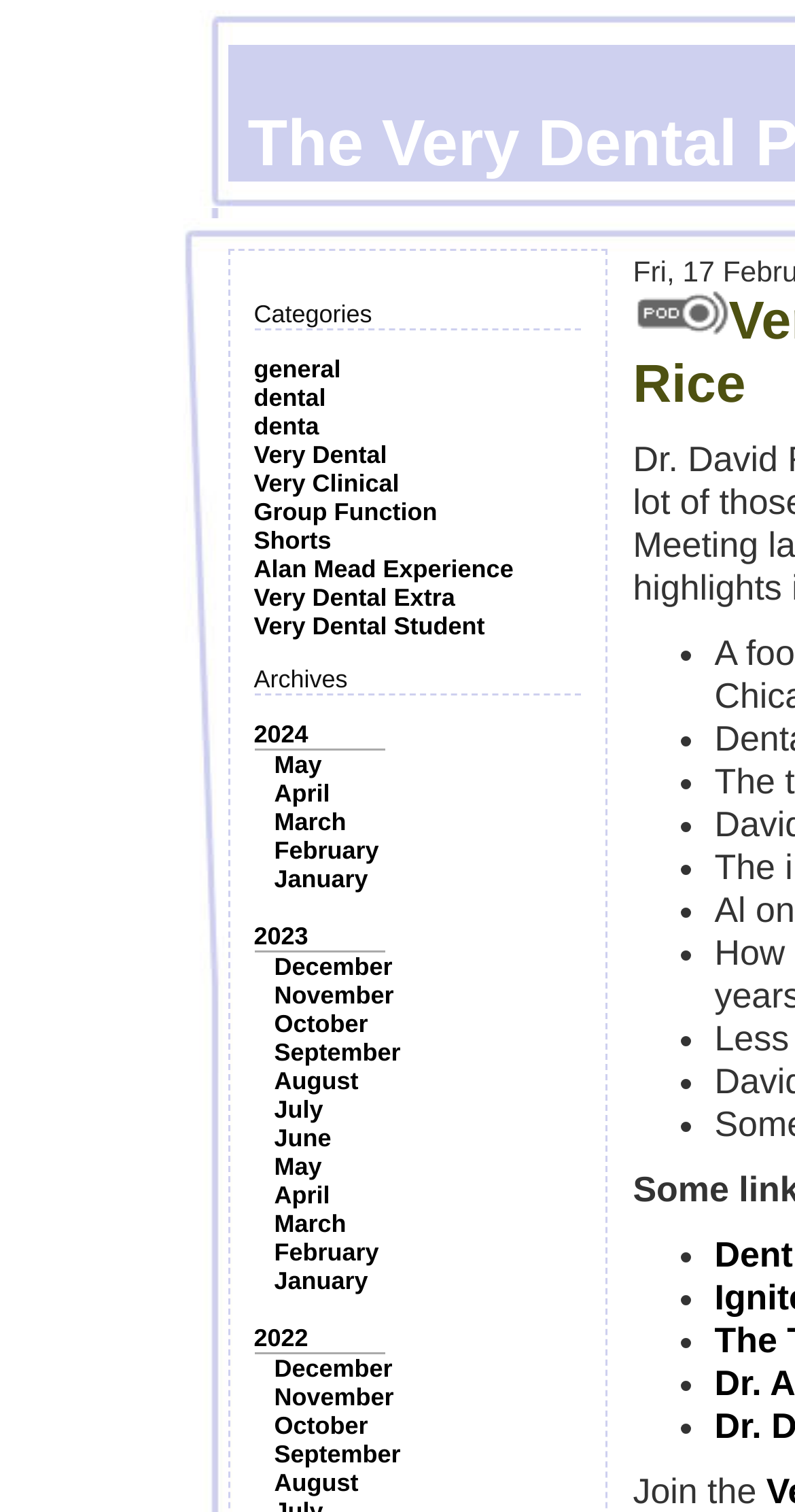Please identify the bounding box coordinates of the element's region that should be clicked to execute the following instruction: "Explore the 'Very Dental Student' section". The bounding box coordinates must be four float numbers between 0 and 1, i.e., [left, top, right, bottom].

[0.319, 0.405, 0.61, 0.424]